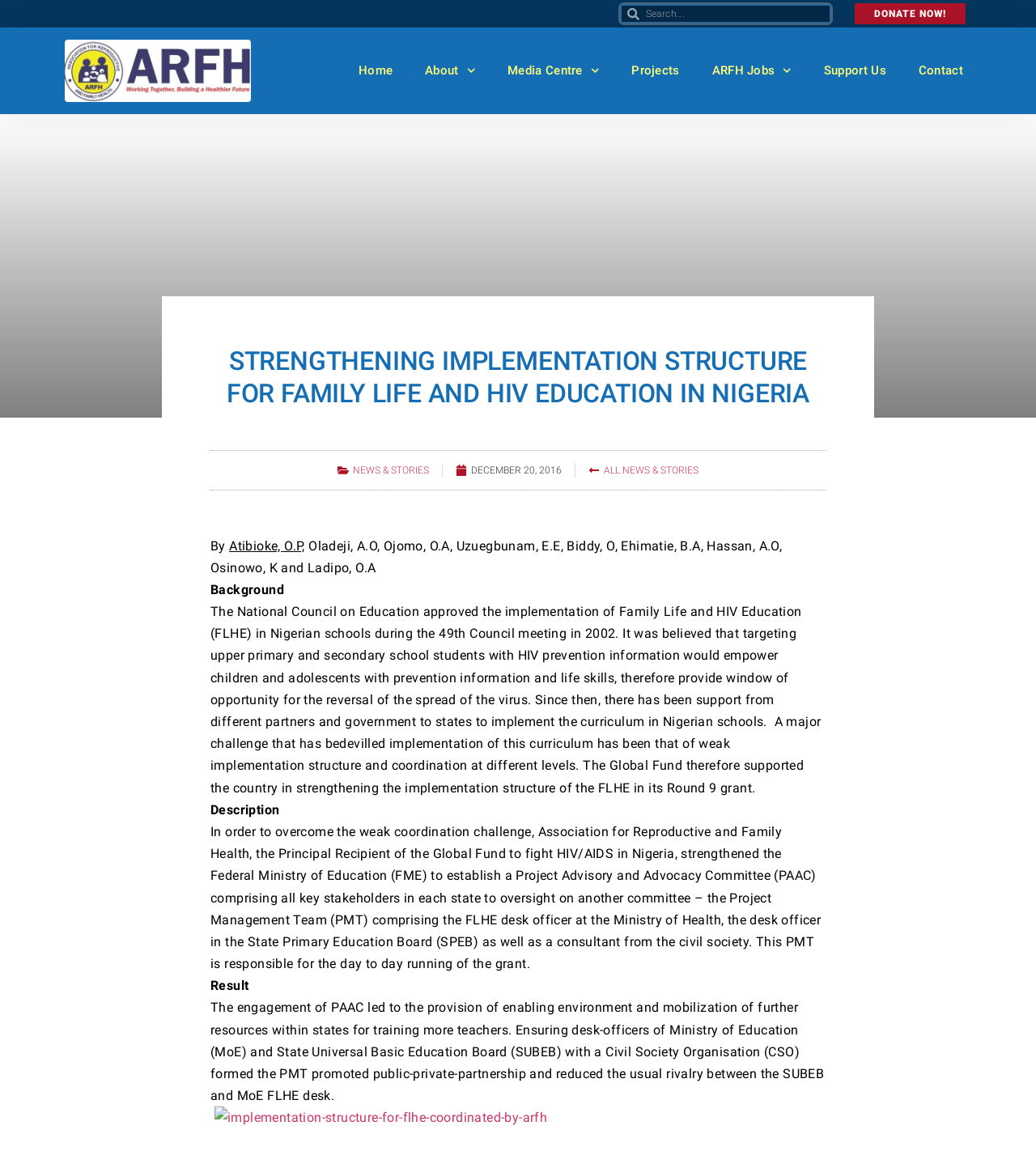Please give a concise answer to this question using a single word or phrase: 
What is the main topic of this webpage?

Family Life and HIV Education